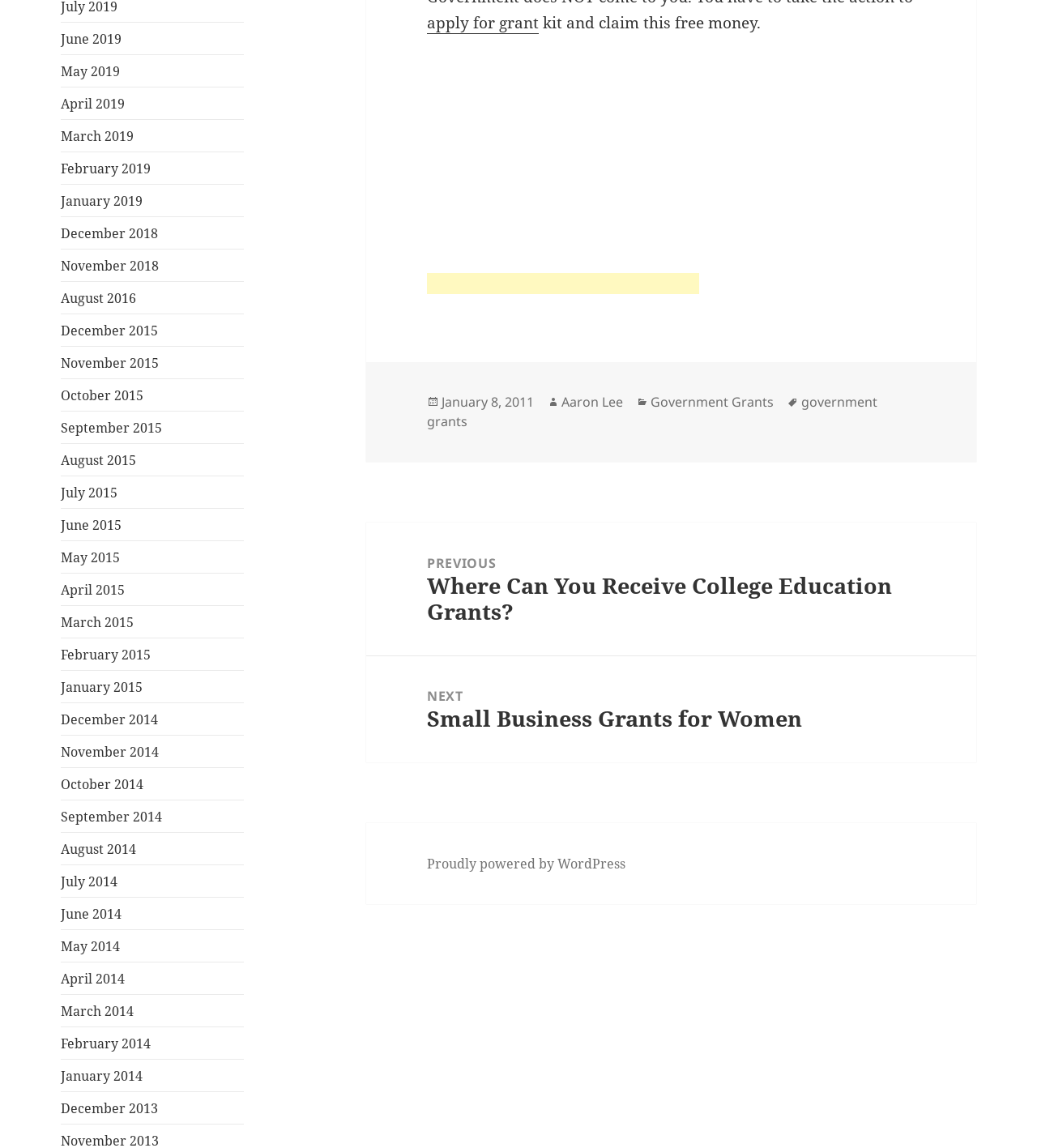Answer the question briefly using a single word or phrase: 
What type of grants are discussed in the post?

Government Grants